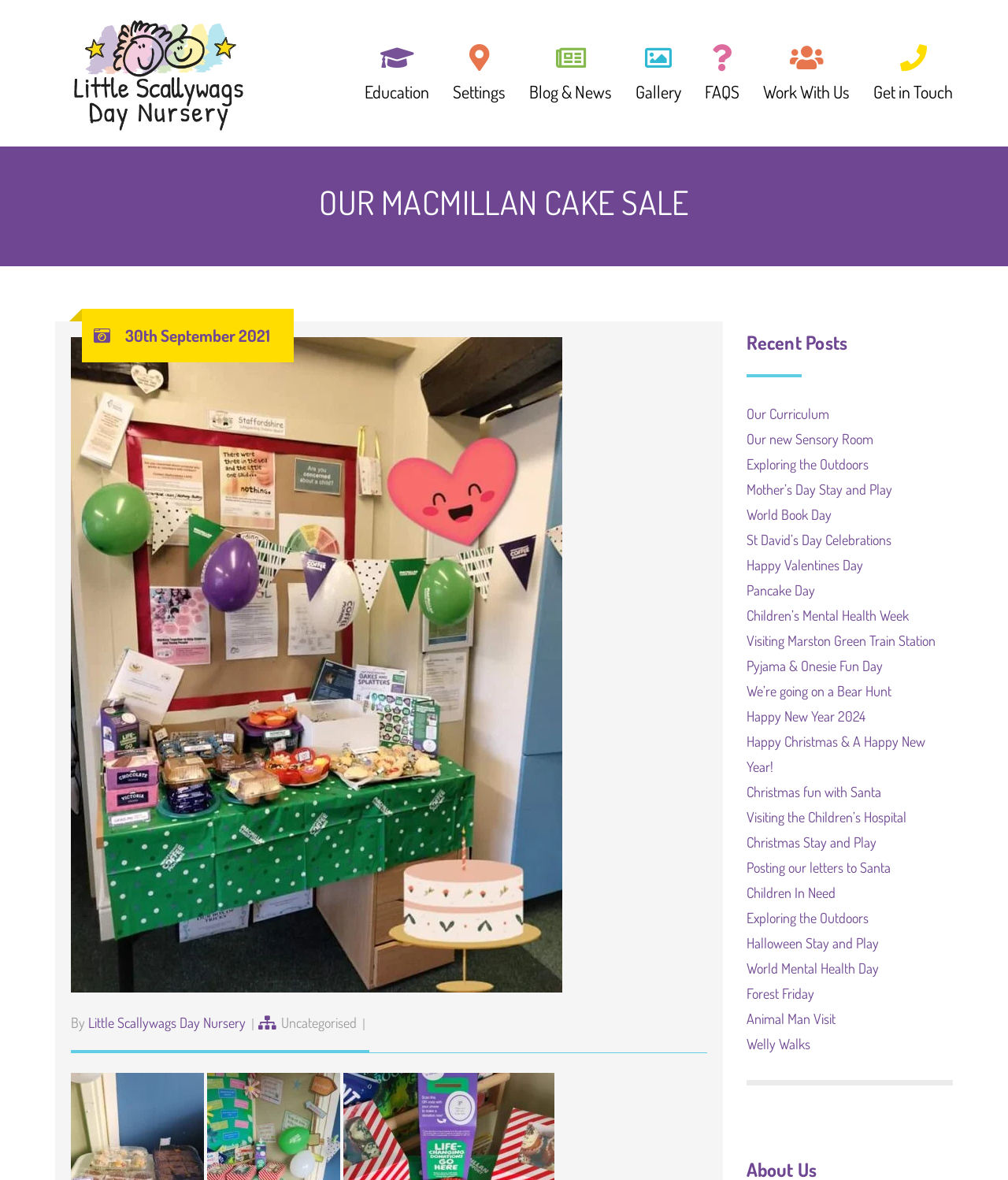Find and specify the bounding box coordinates that correspond to the clickable region for the instruction: "Click the 'Garretts Green' link".

[0.438, 0.14, 0.594, 0.172]